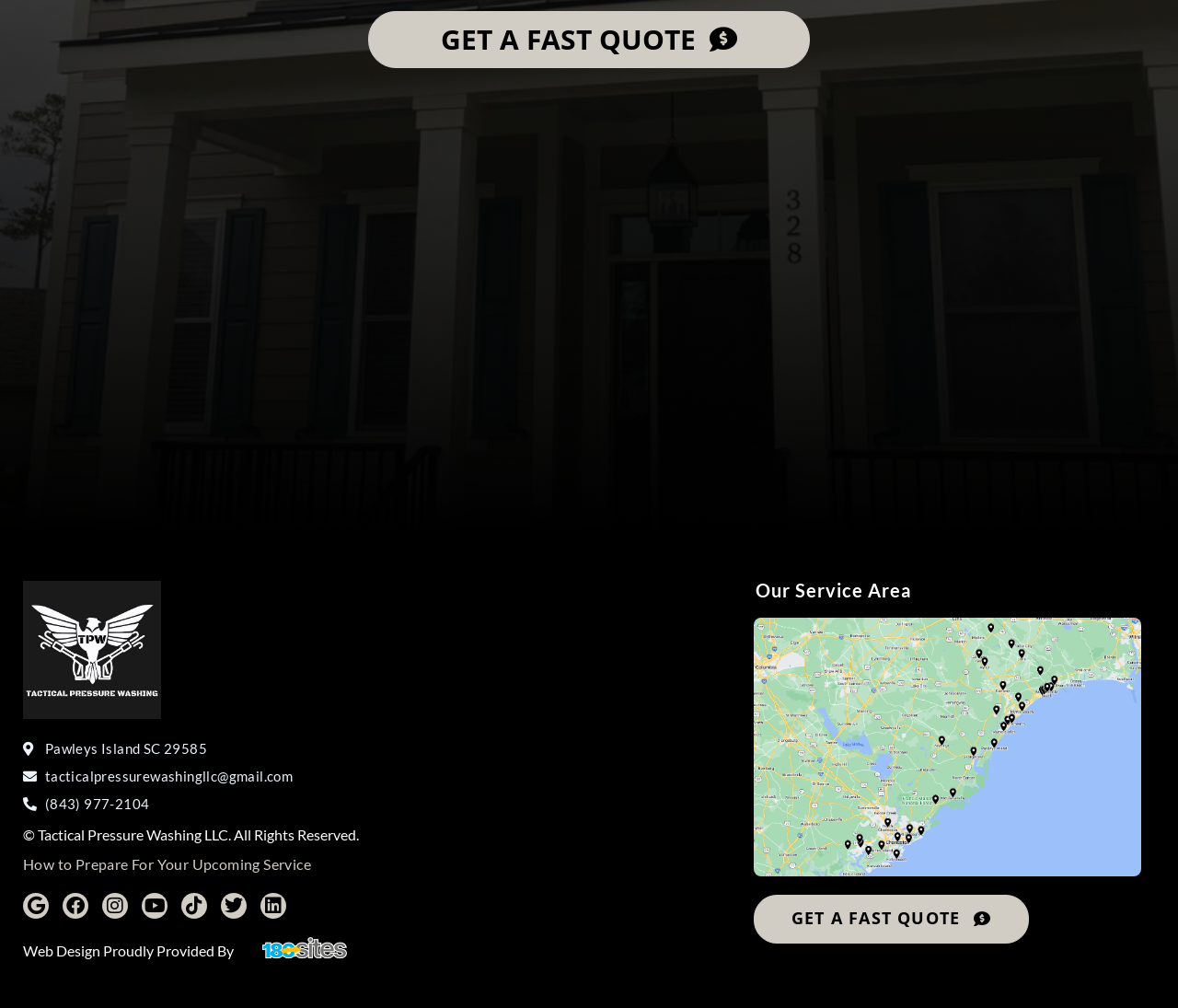What is the company's logo?
Answer the question in a detailed and comprehensive manner.

I found the company's logo by looking at the image element with the description 'Tactical Pressure Washing LLC Pressure Washing Logo' which is located at the top of the page, next to the company's name.